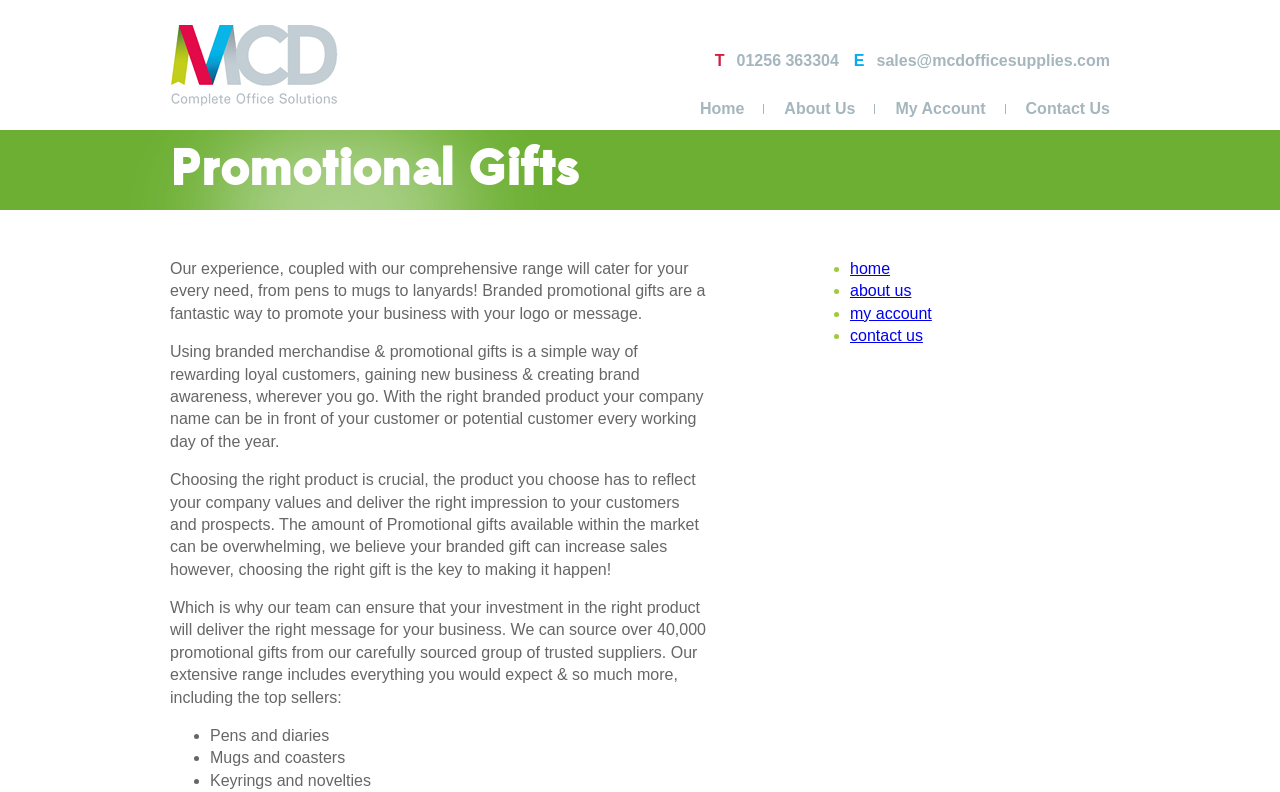How many links are in the top navigation menu?
Using the image as a reference, deliver a detailed and thorough answer to the question.

The top navigation menu contains four links: 'Home', 'About Us', 'My Account', and 'Contact Us'.